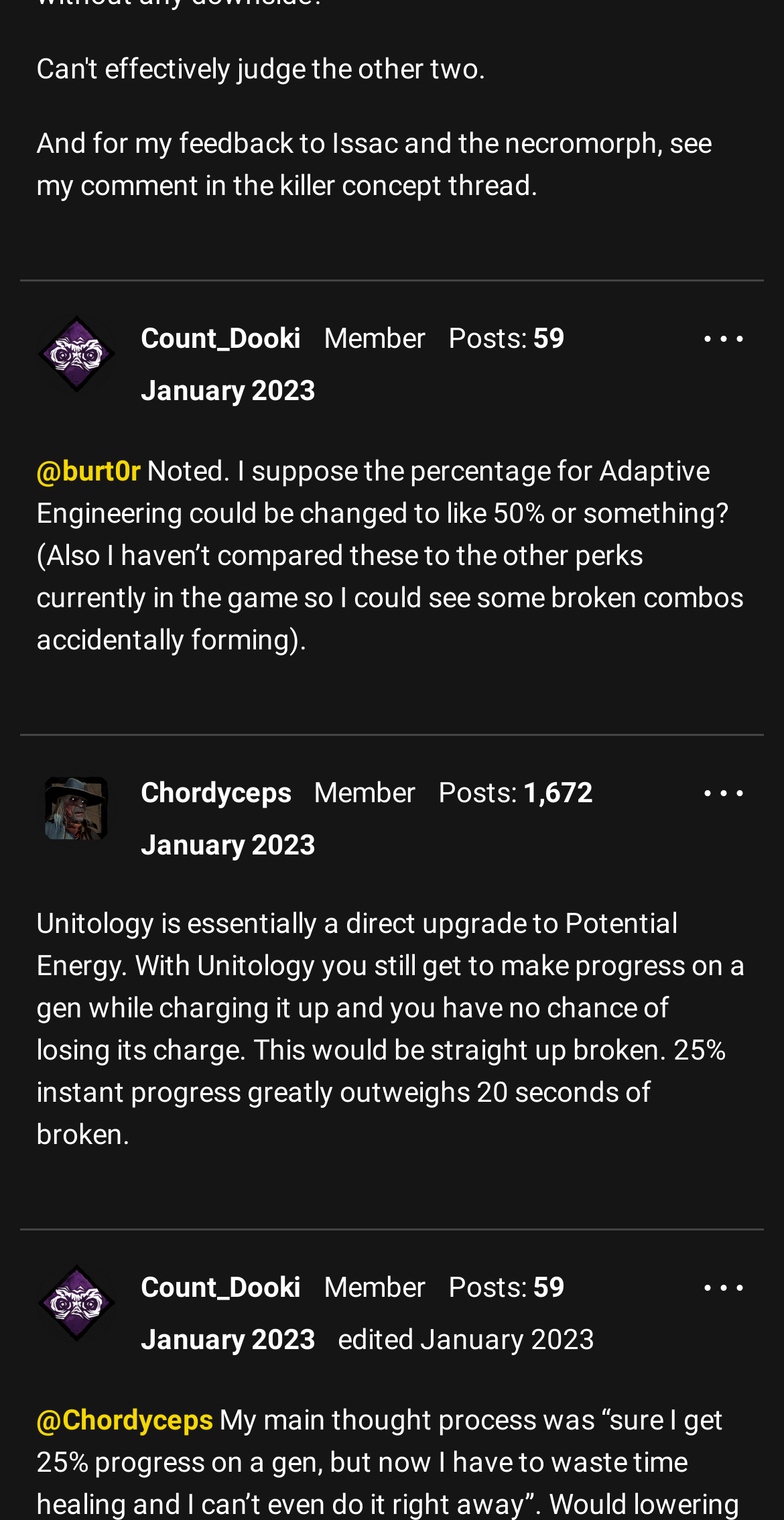Identify the bounding box coordinates for the region of the element that should be clicked to carry out the instruction: "go to next page". The bounding box coordinates should be four float numbers between 0 and 1, i.e., [left, top, right, bottom].

None